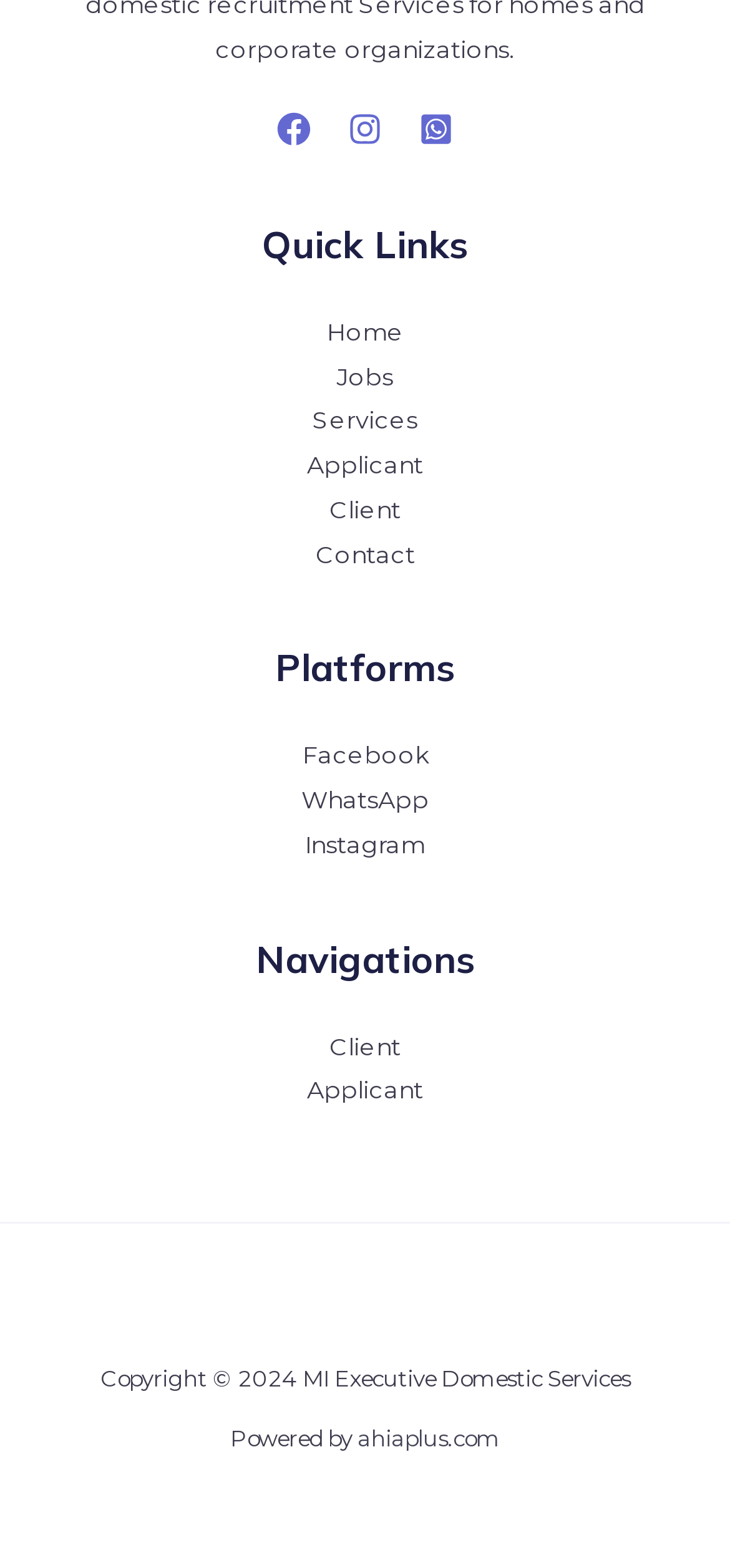How many social media links are in the footer?
Look at the webpage screenshot and answer the question with a detailed explanation.

I counted the number of social media links in the footer section, which are Facebook, Instagram, and WhatsApp, so there are 3 social media links.